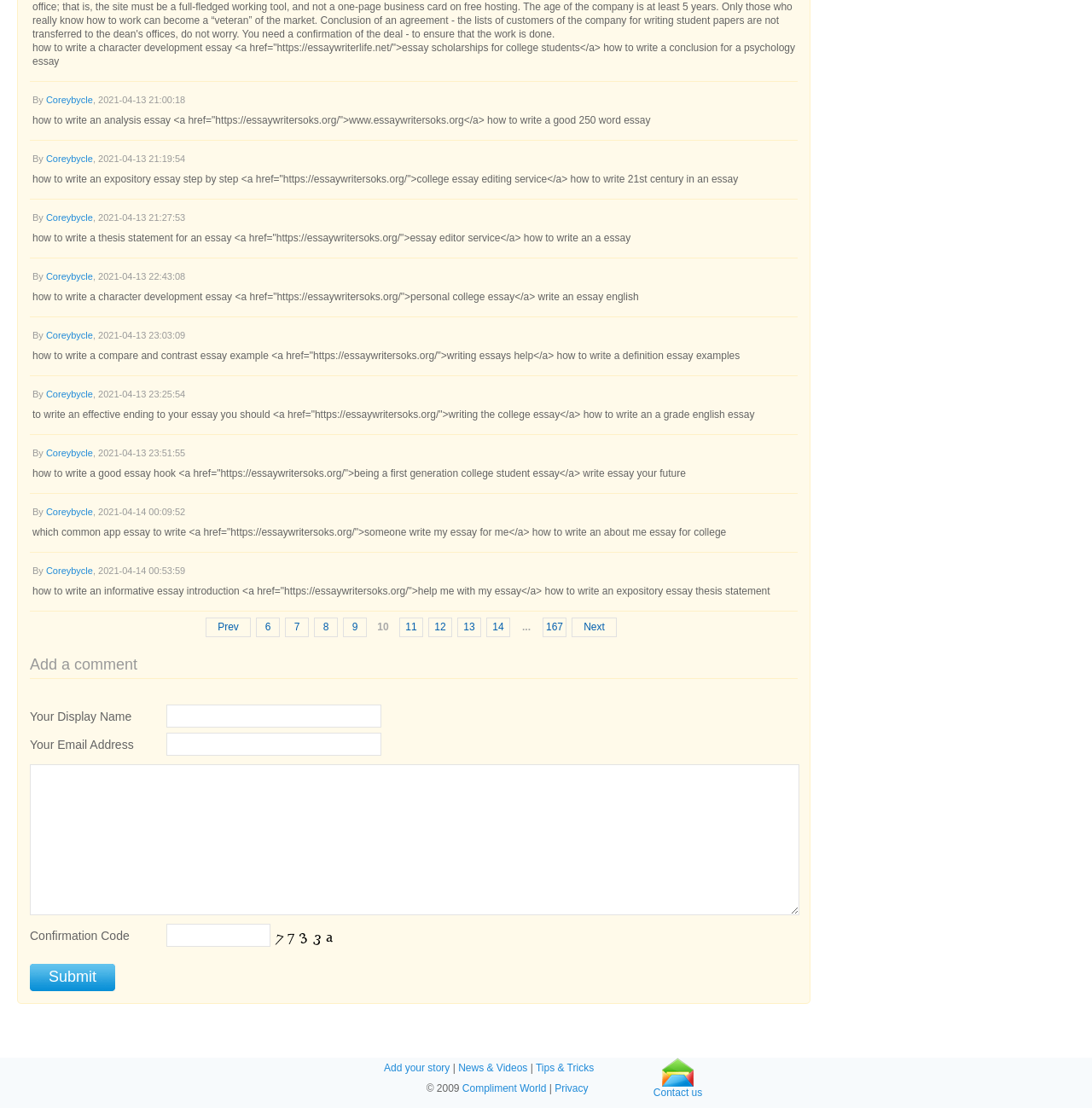Pinpoint the bounding box coordinates of the element you need to click to execute the following instruction: "Click on the 'how to write a character development essay' link". The bounding box should be represented by four float numbers between 0 and 1, in the format [left, top, right, bottom].

[0.03, 0.038, 0.728, 0.061]